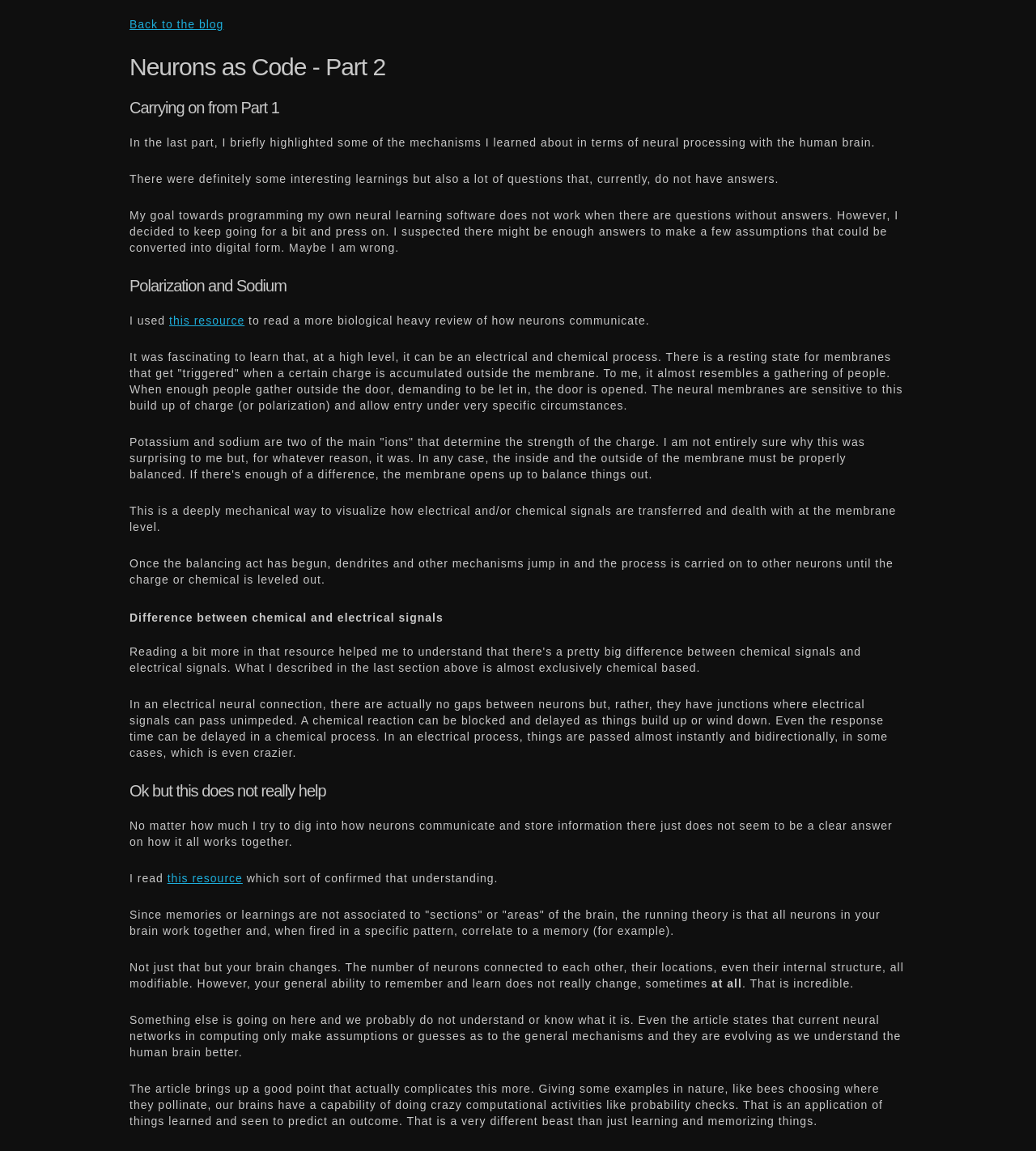Can you find and provide the title of the webpage?

Neurons as Code - Part 2